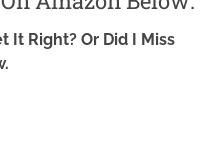Offer an in-depth description of the image shown.

The image features a section of text inviting readers to check out the latest snowboard binding deals on Amazon. It emphasizes the importance of audience engagement by asking for feedback: "Did I Get It Right? Or Did I Miss Something Important?" This interactive prompt encourages readers to subscribe and comment, fostering a sense of community and dialogue around snowboarding gear and experiences. The overall context suggests a focus on snowboarding enthusiasts and highlights a specific product recommendation, namely the Ride EX Snowboard Bindings.